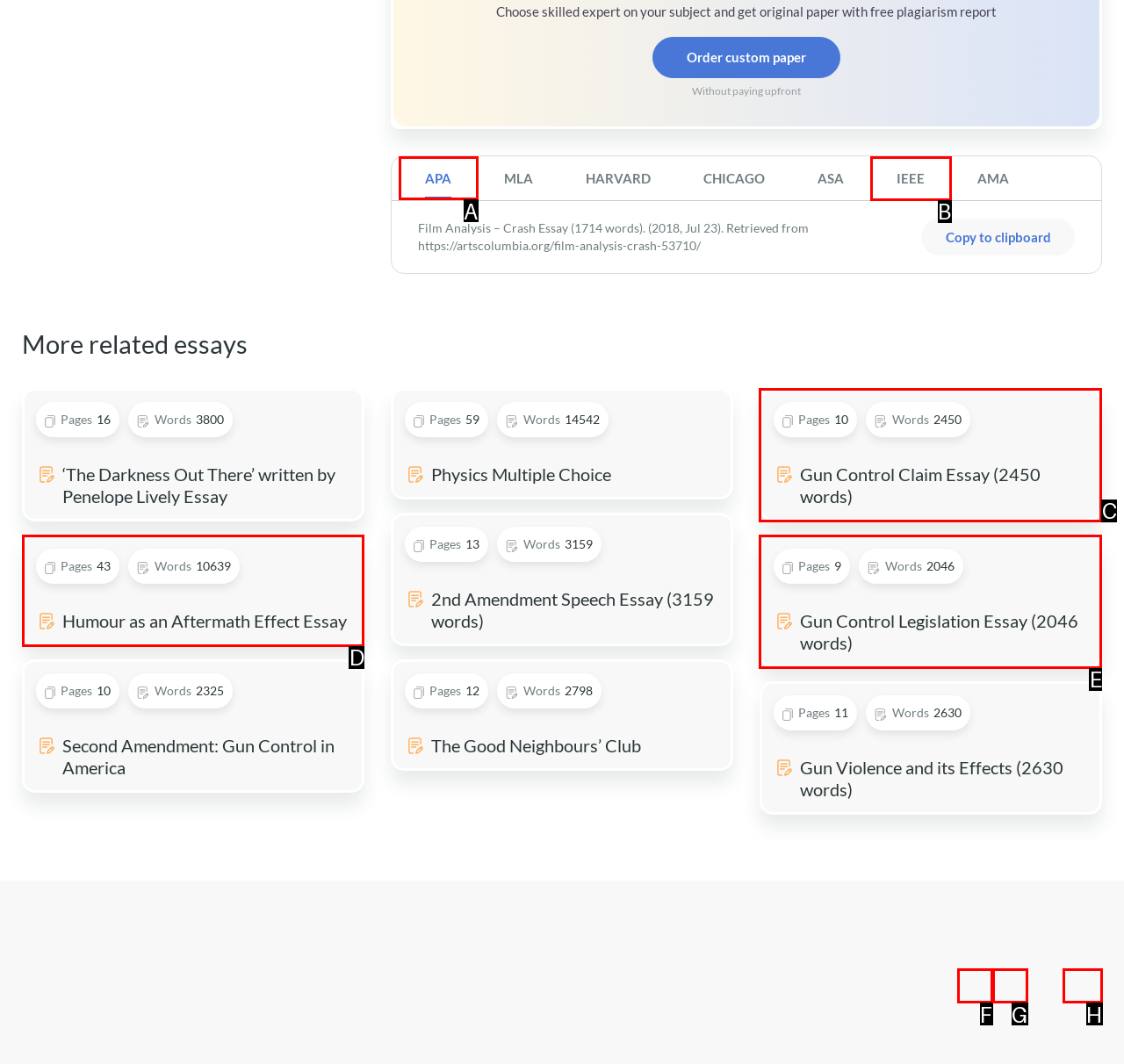For the instruction: Click the 'APA' button, which HTML element should be clicked?
Respond with the letter of the appropriate option from the choices given.

A